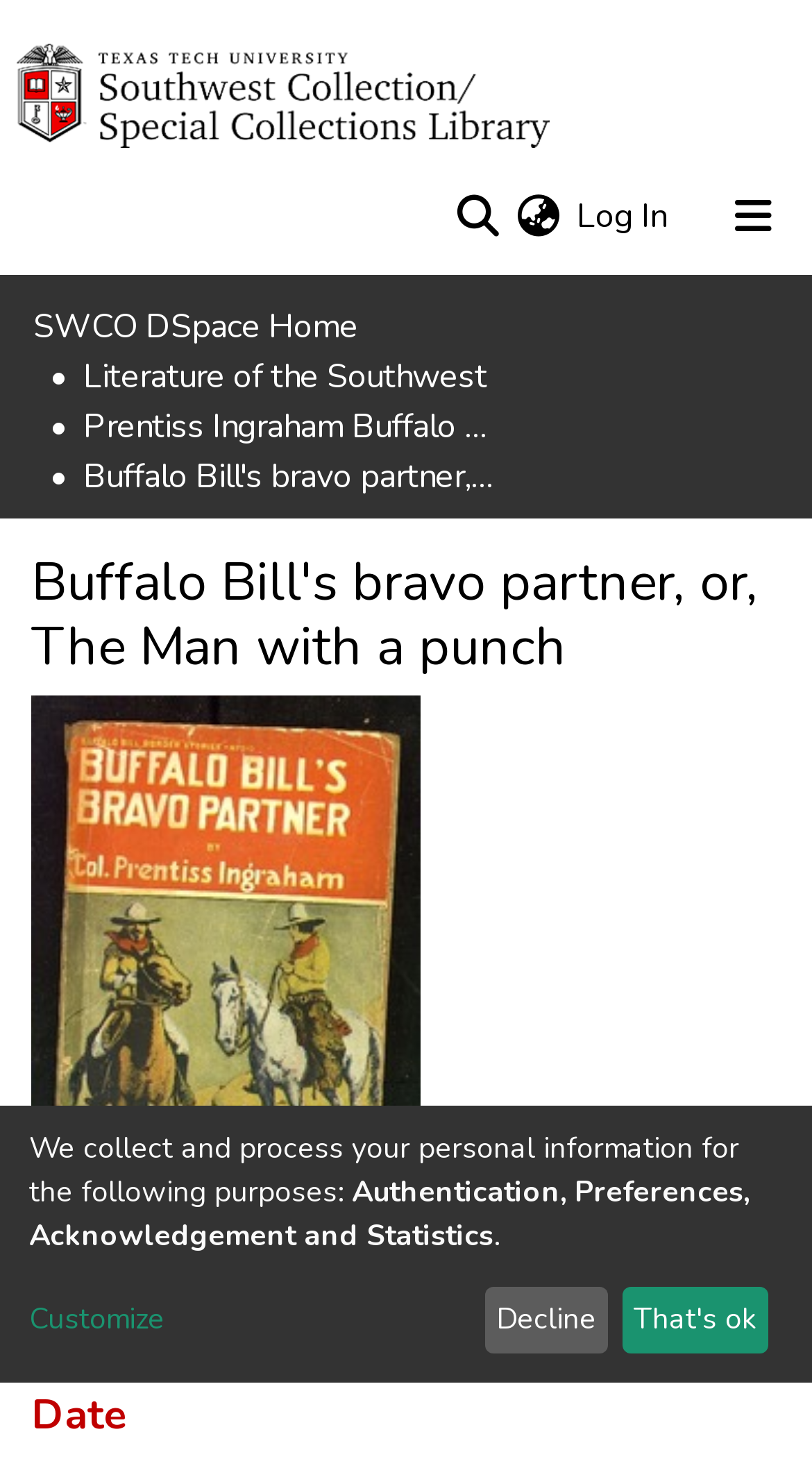Using the information from the screenshot, answer the following question thoroughly:
What is the file type of the downloadable file?

I found the answer by examining the link element with the text 'BuffaloBillsBravoPartnerOCR.pdf' which indicates that the downloadable file is a PDF.